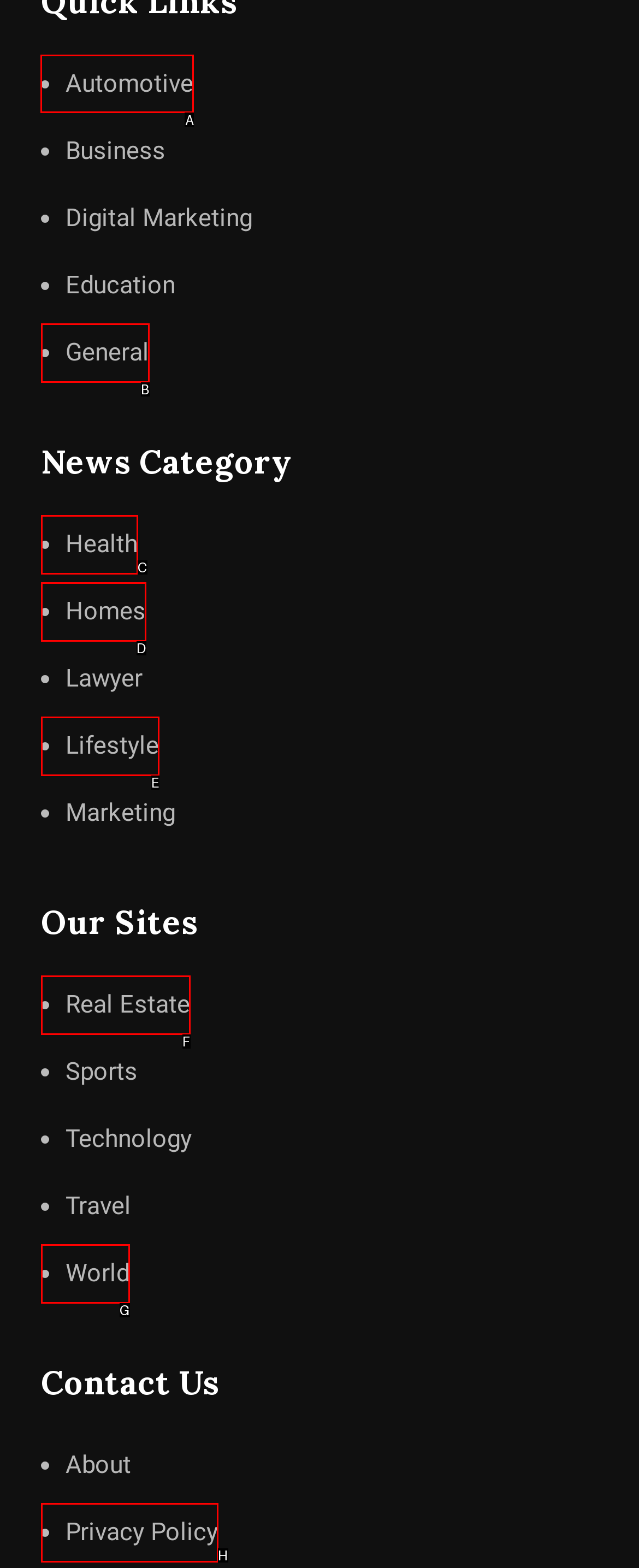Pick the option that should be clicked to perform the following task: Browse Automotive news
Answer with the letter of the selected option from the available choices.

A